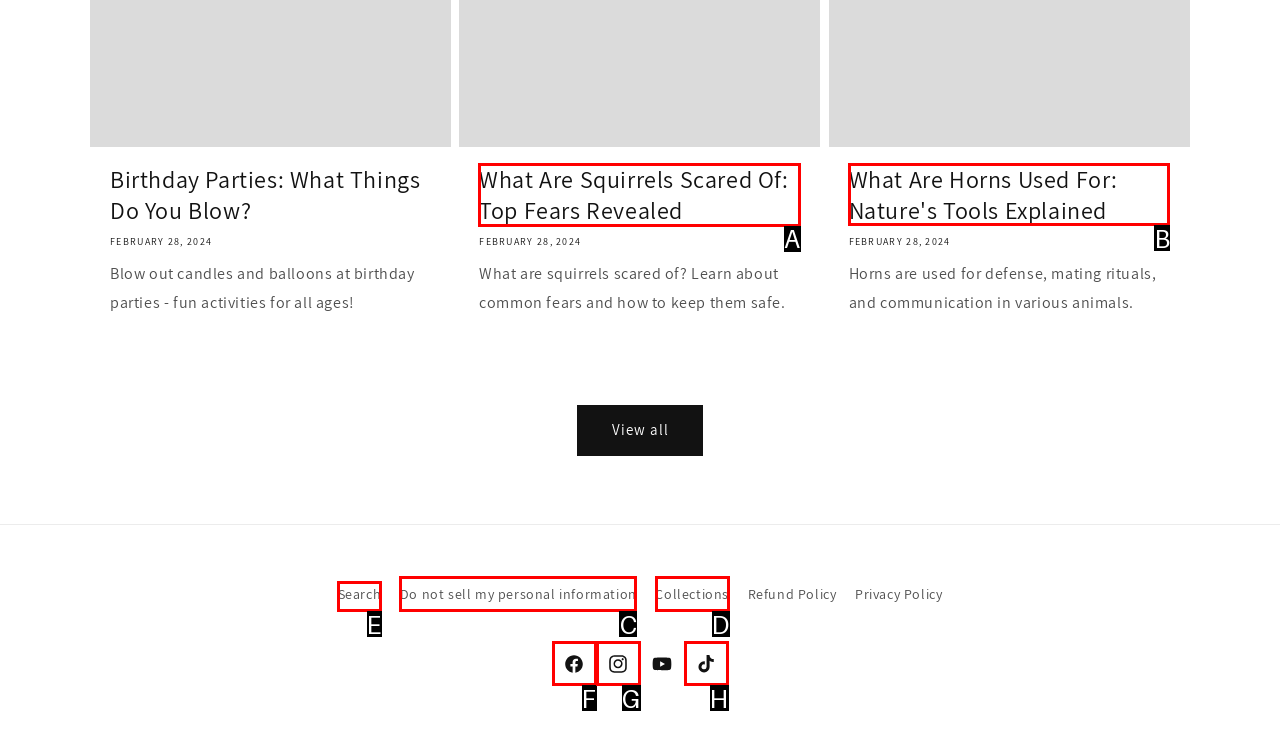Which lettered option should be clicked to achieve the task: Learn about squirrel fears? Choose from the given choices.

A